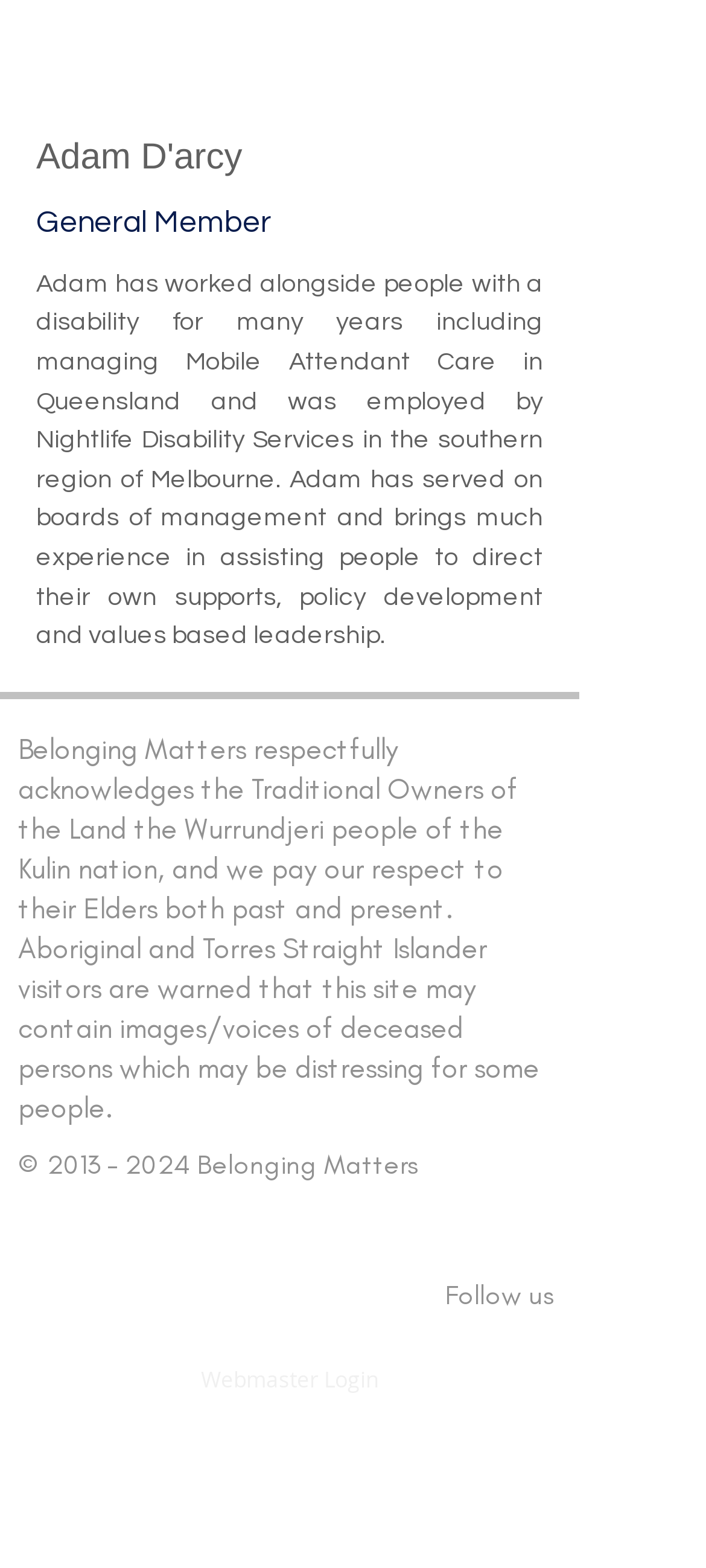Provide a single word or phrase to answer the given question: 
What is the purpose of the acknowledgement at the bottom of the webpage?

Respect to Traditional Owners